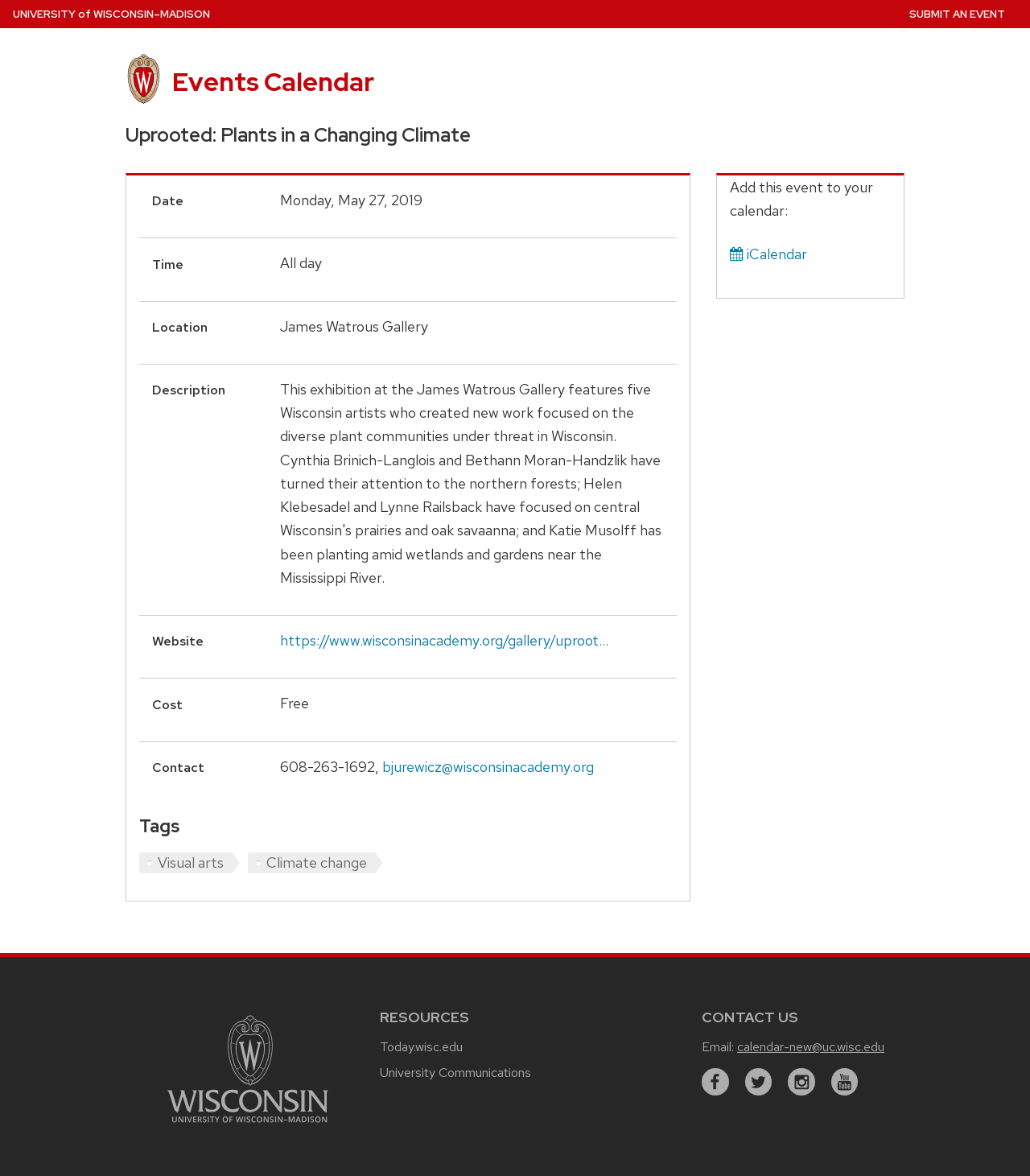Examine the image carefully and respond to the question with a detailed answer: 
What is the event location?

The event location is obtained from the static text element with the text 'James Watrous Gallery' which is located within the event details section of the webpage.